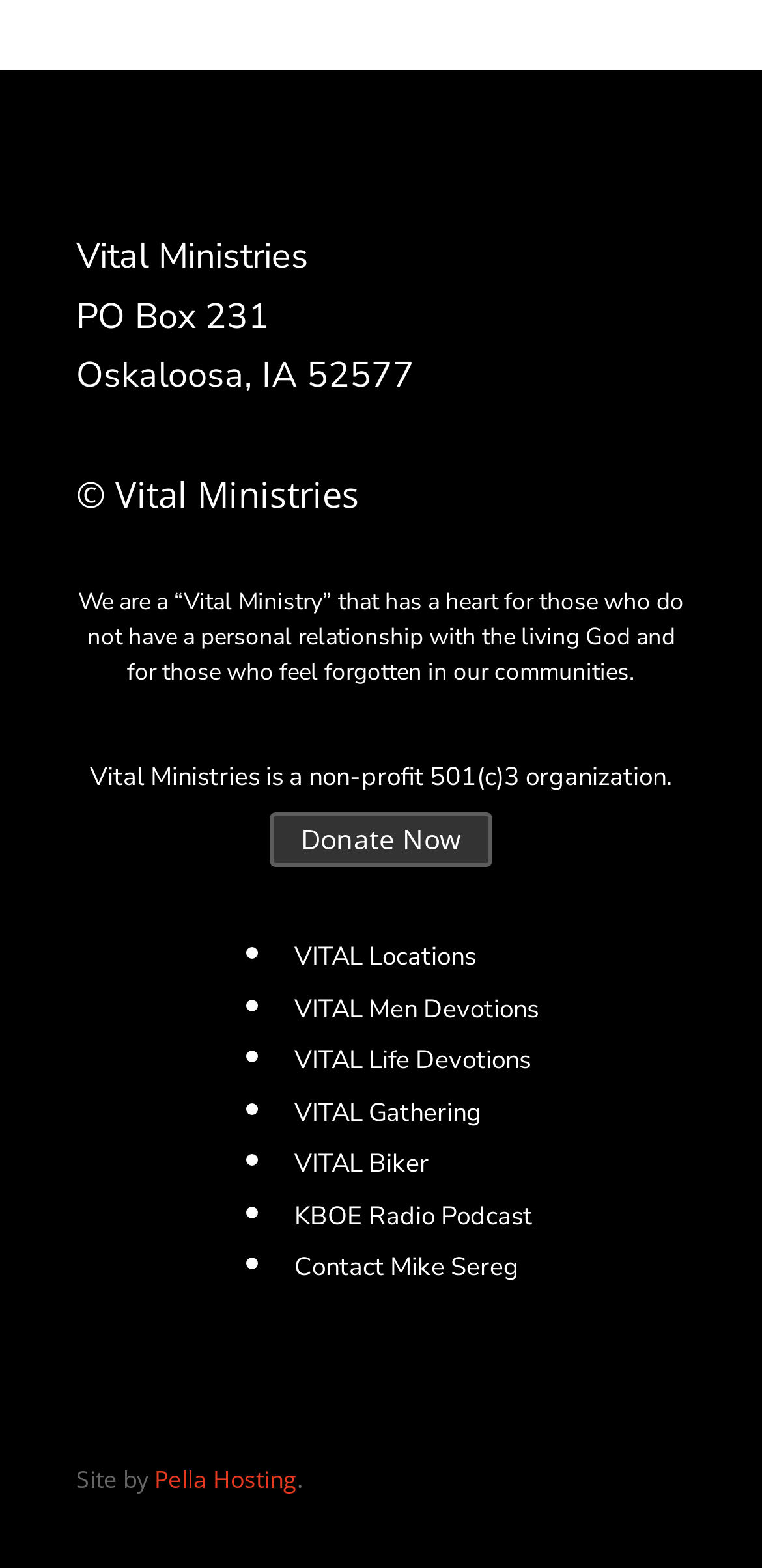Respond to the question below with a concise word or phrase:
How can one donate to Vital Ministries?

Click 'Donate Now'